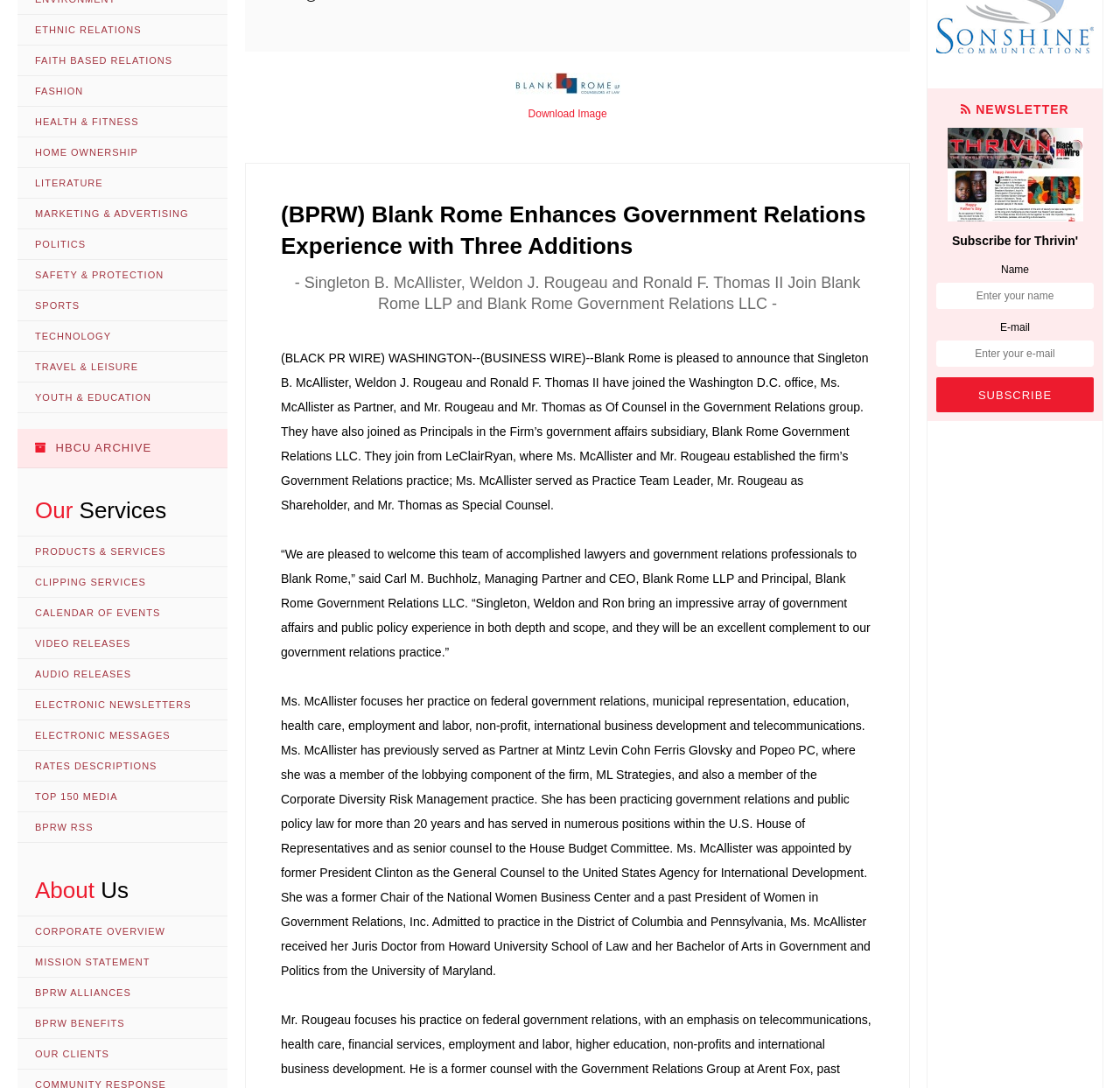Find the UI element described as: "Fashion" and predict its bounding box coordinates. Ensure the coordinates are four float numbers between 0 and 1, [left, top, right, bottom].

[0.016, 0.07, 0.203, 0.098]